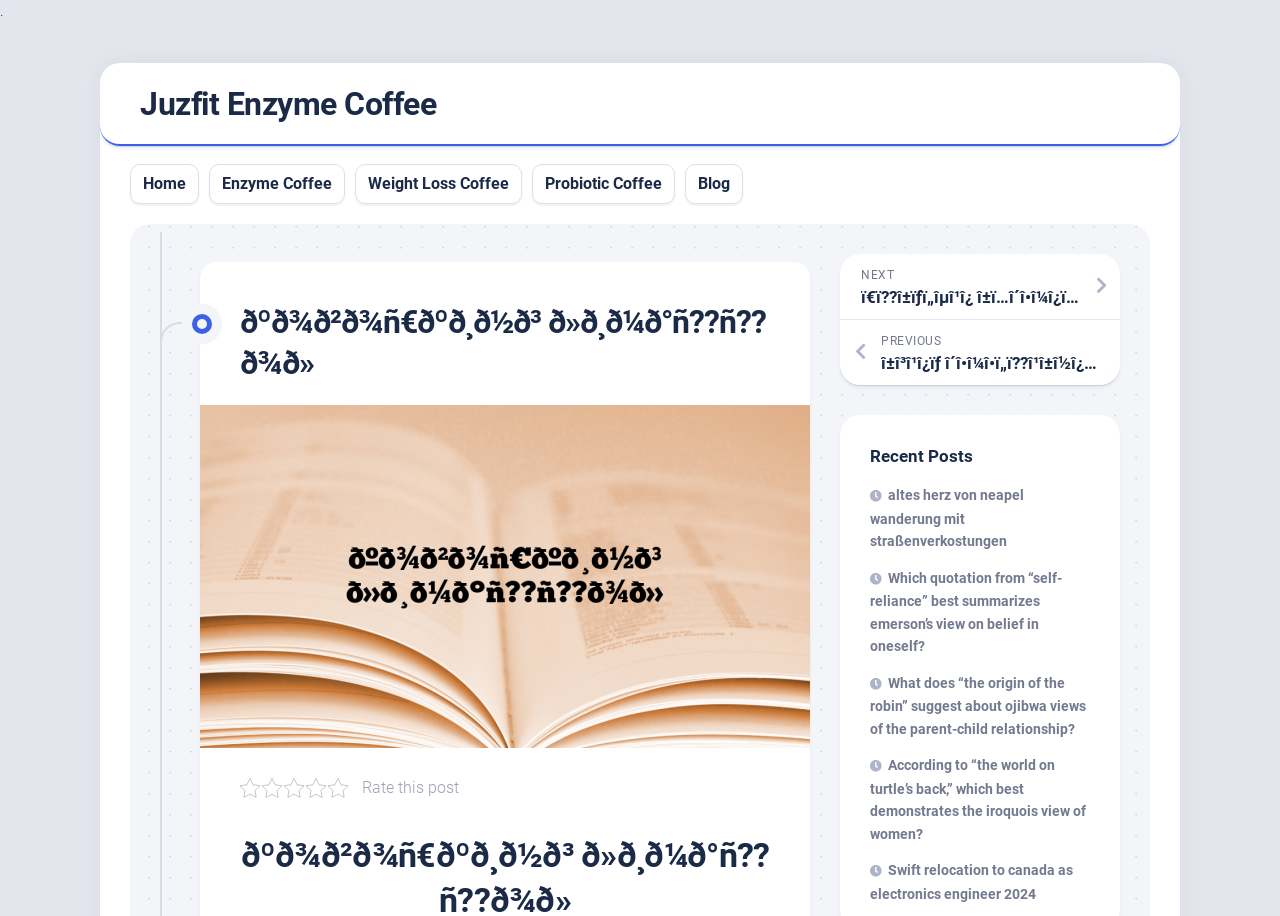What is the name of the enzyme coffee brand?
Please give a detailed and elaborate answer to the question based on the image.

I found the answer by looking at the top-left corner of the webpage, where the brand name 'Juzfit Enzyme Coffee' is displayed as a link.